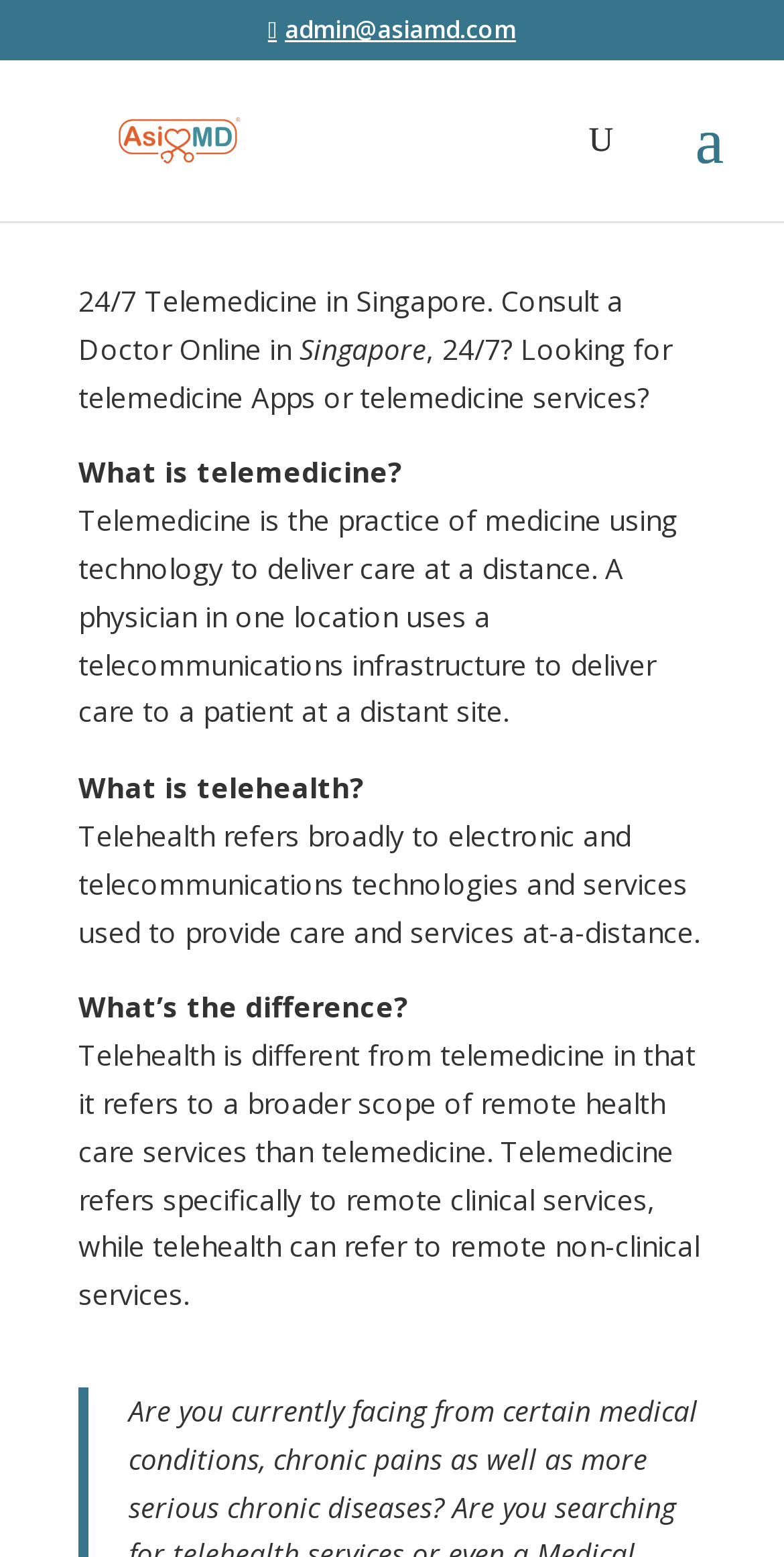Is there a link to contact the administrator?
Based on the visual information, provide a detailed and comprehensive answer.

By inspecting the webpage structure, I found a link with the email address 'admin@asiamd.com', which suggests that users can contact the administrator through this email address.